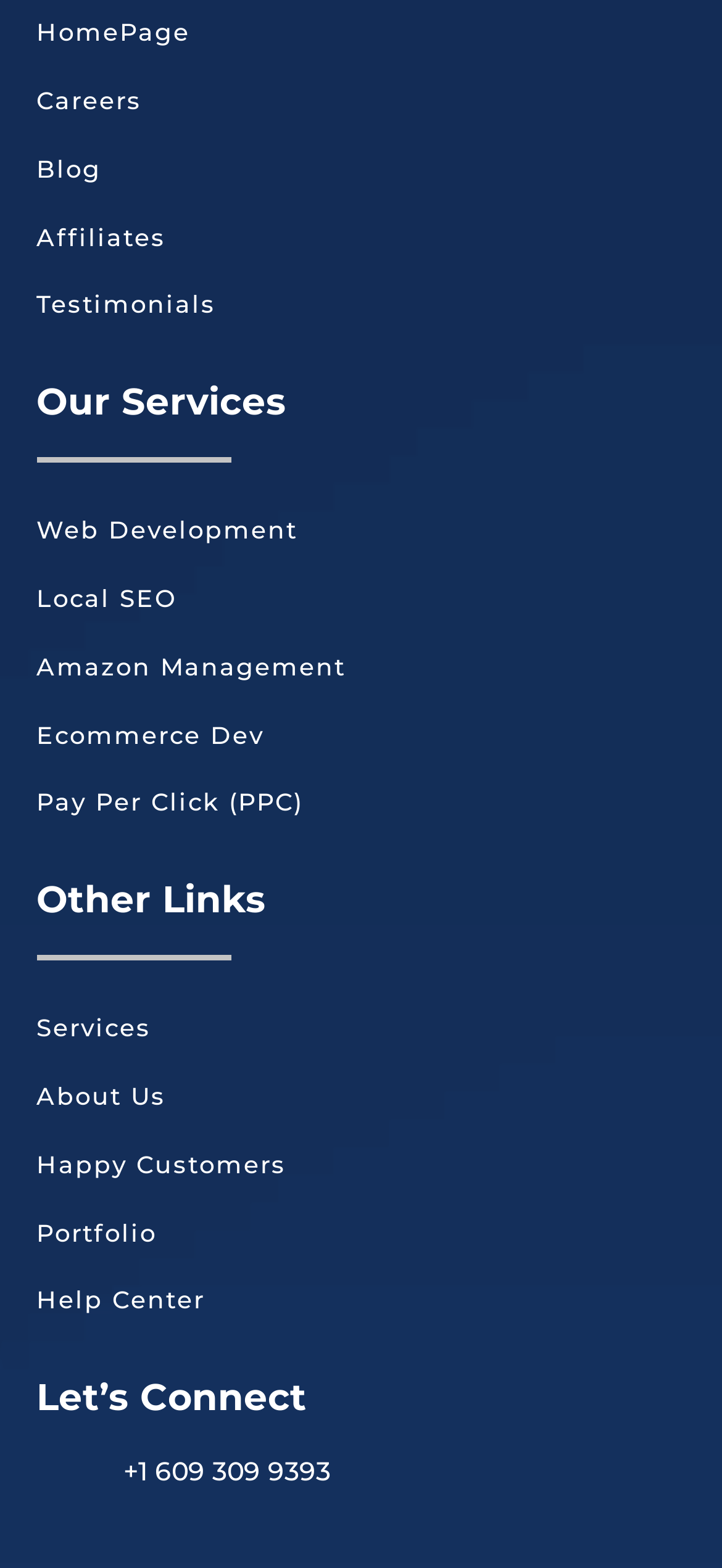Specify the bounding box coordinates of the region I need to click to perform the following instruction: "Learn about budget-friendly ways to incorporate modern and rustic elements". The coordinates must be four float numbers in the range of 0 to 1, i.e., [left, top, right, bottom].

None